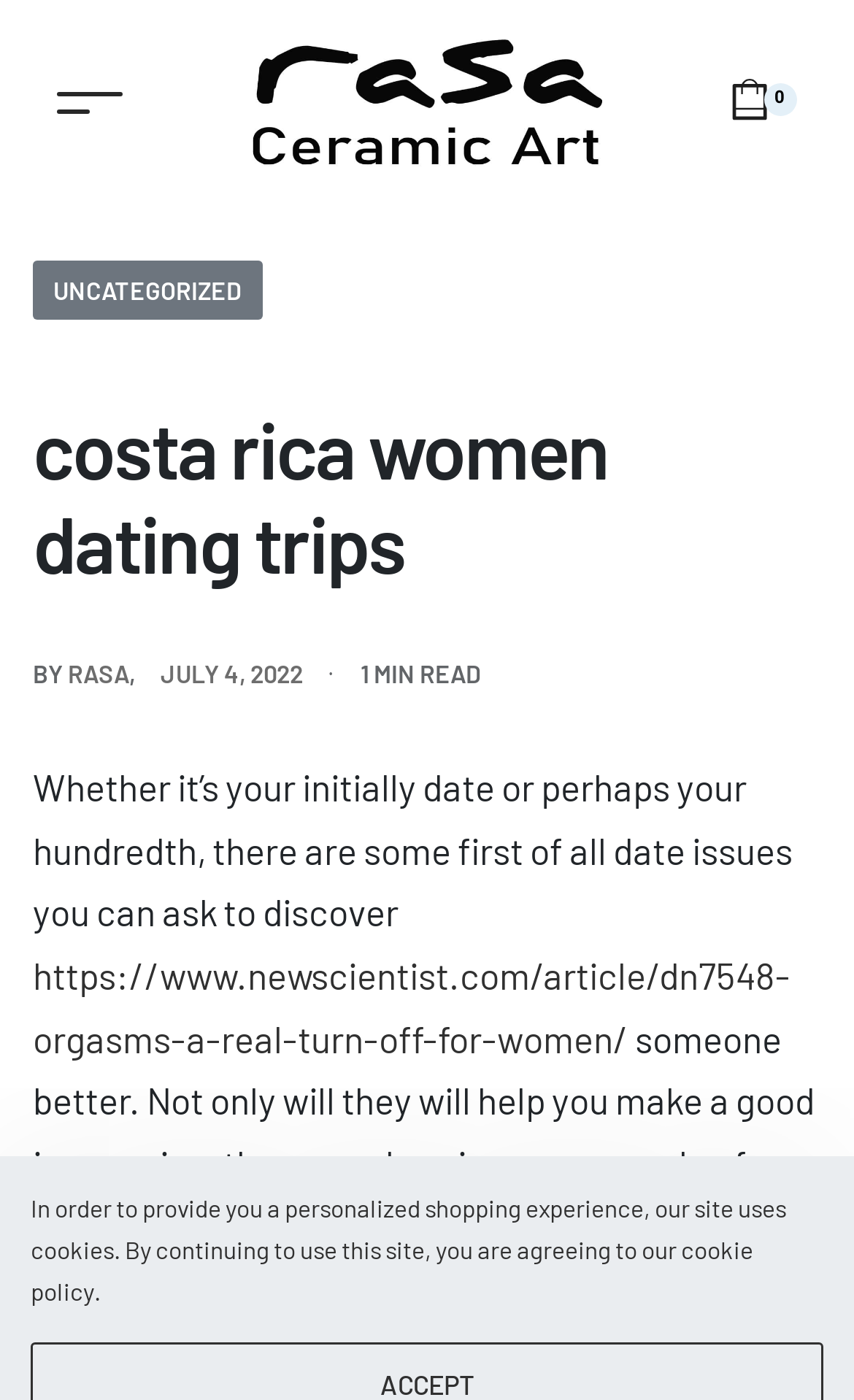Provide the bounding box coordinates, formatted as (top-left x, top-left y, bottom-right x, bottom-right y), with all values being floating point numbers between 0 and 1. Identify the bounding box of the UI element that matches the description: Uncategorized

[0.038, 0.187, 0.307, 0.228]